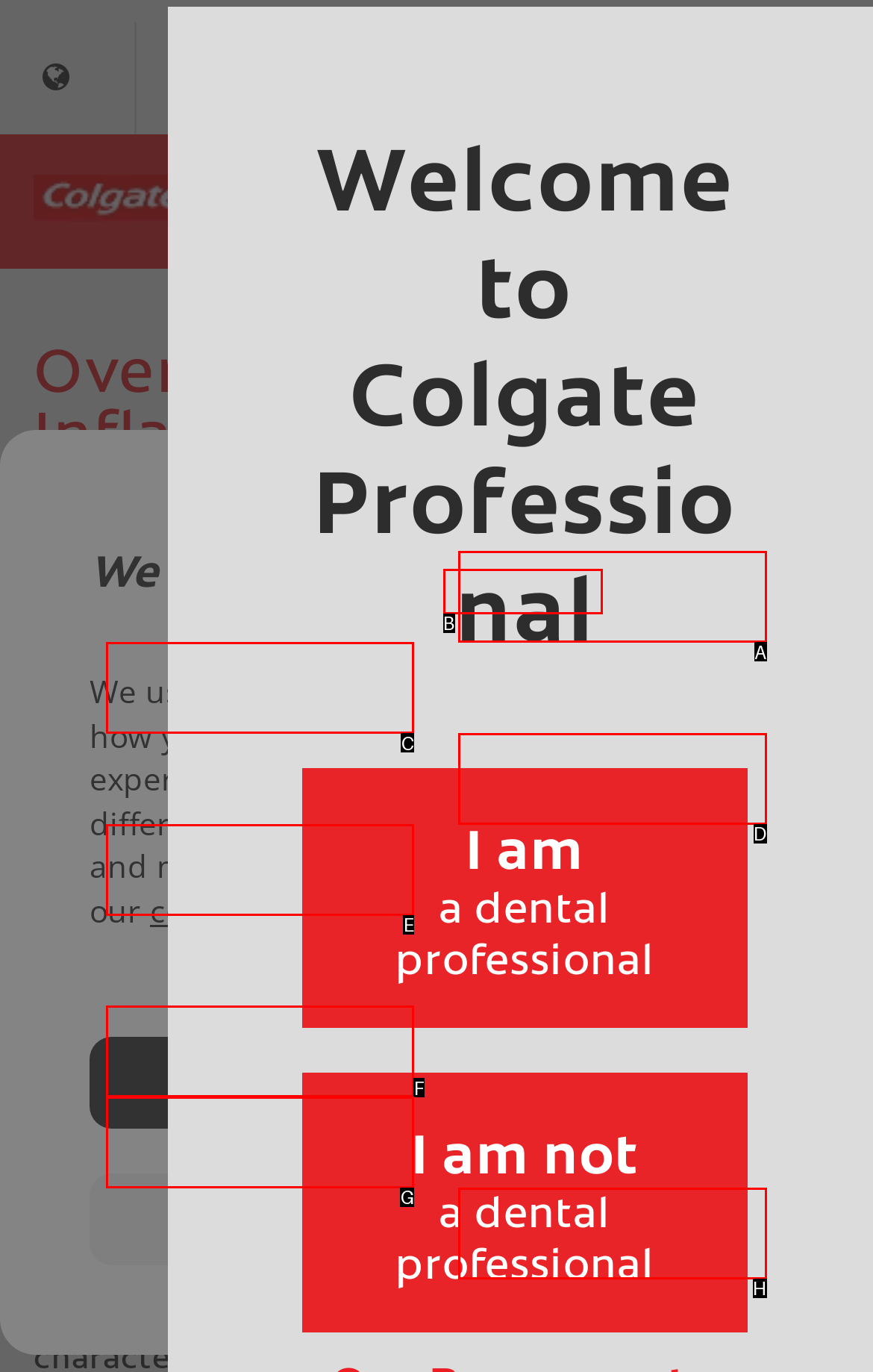Which HTML element among the options matches this description: Bolivia? Answer with the letter representing your choice.

C